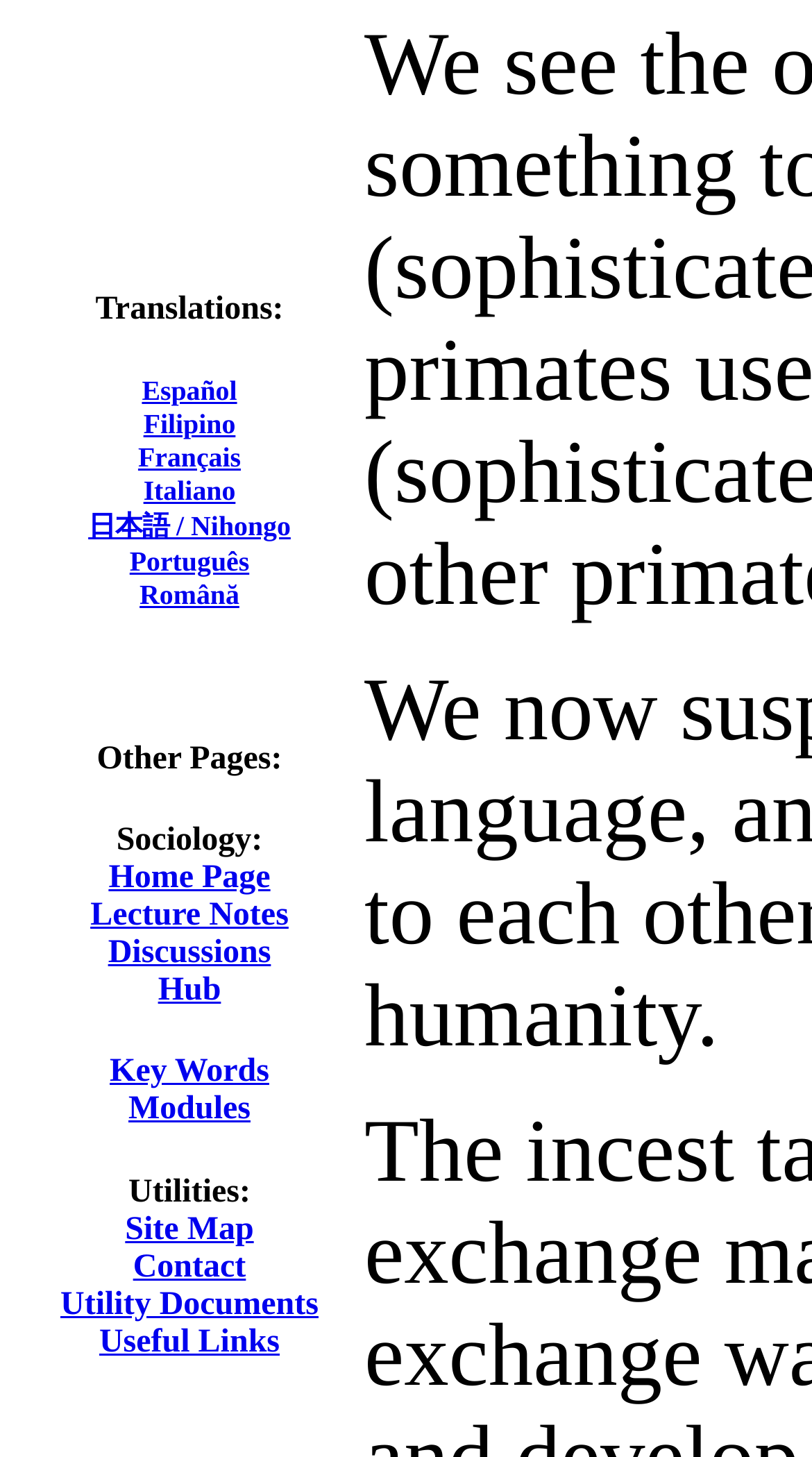Locate the bounding box of the UI element with the following description: "Hub".

[0.195, 0.667, 0.272, 0.692]